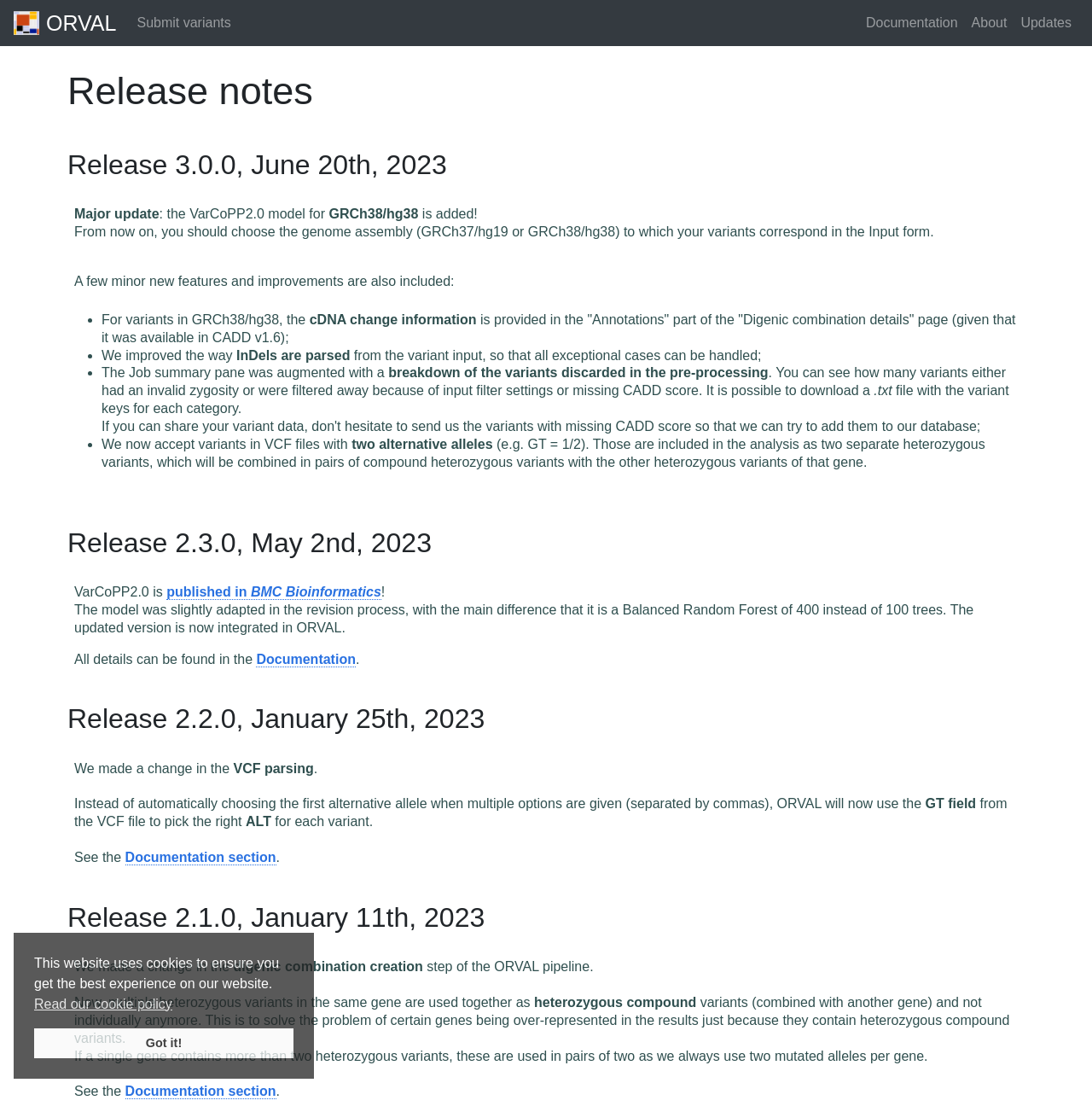Provide the bounding box coordinates, formatted as (top-left x, top-left y, bottom-right x, bottom-right y), with all values being floating point numbers between 0 and 1. Identify the bounding box of the UI element that matches the description: Read our cookie policy

[0.031, 0.894, 0.158, 0.912]